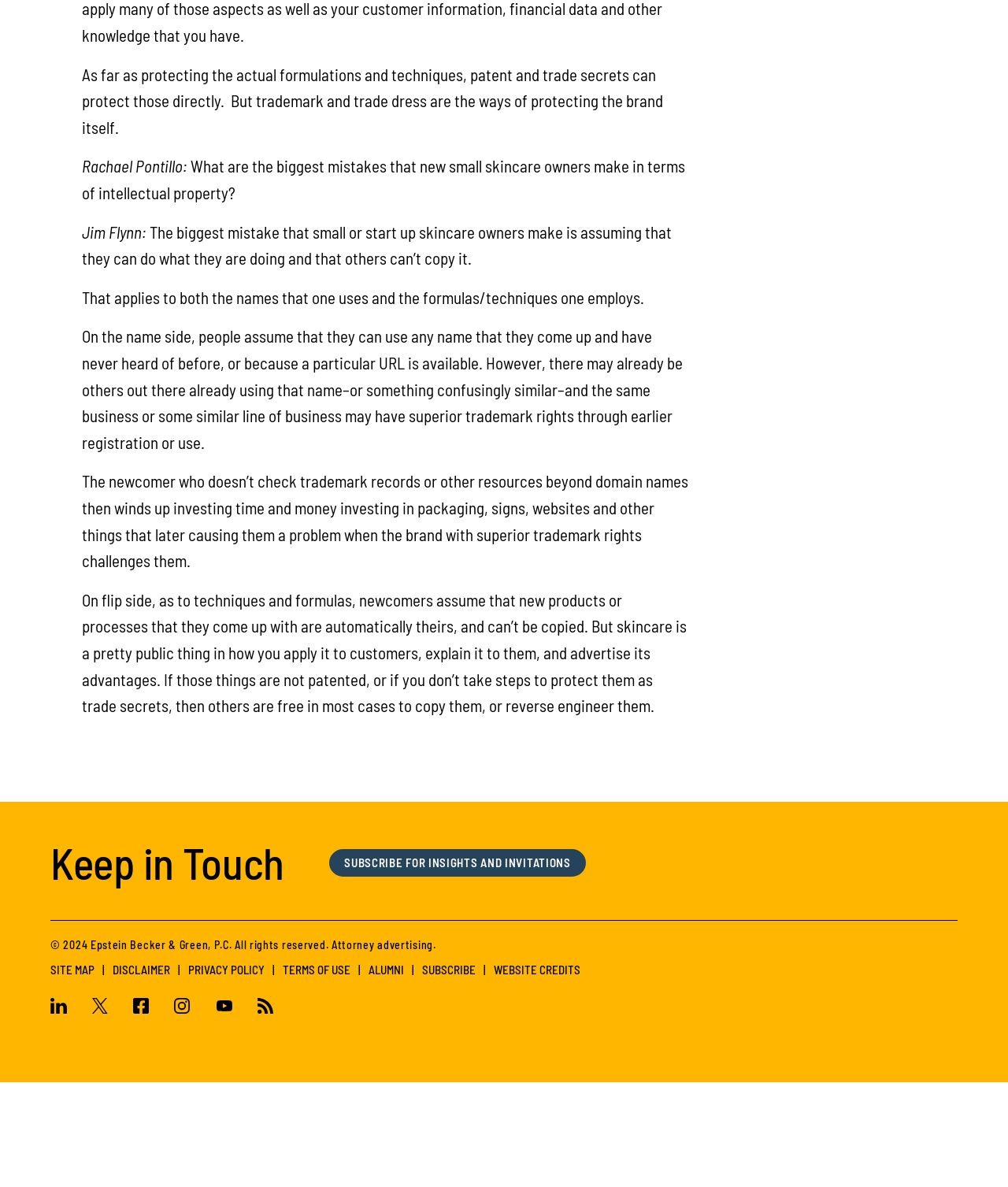Indicate the bounding box coordinates of the clickable region to achieve the following instruction: "Check the disclaimer."

[0.112, 0.899, 0.169, 0.911]